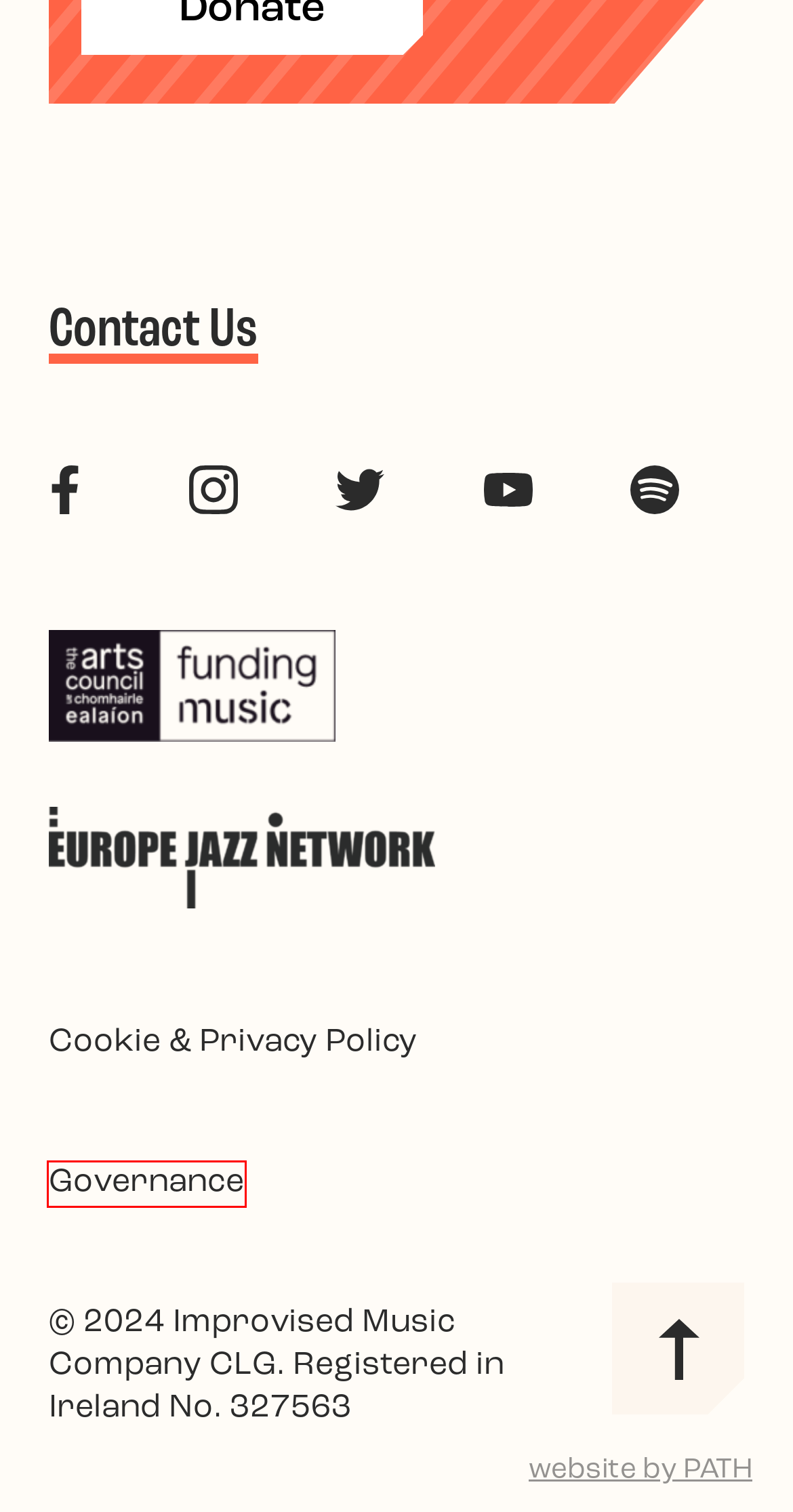Observe the screenshot of a webpage with a red bounding box around an element. Identify the webpage description that best fits the new page after the element inside the bounding box is clicked. The candidates are:
A. Music | The Arts Council | An Chomhairle Ealaíon
B. Contact | Improvised Music Company
C. Jazz Camp for Girls DCU | Improvised Music Company
D. Jazz Camp for Girls Cork | Improvised Music Company
E. Cookie & Privacy Policy | Improvised Music Company
F. Governance | Improvised Music Company
G. Donate | Improvised Music Company
H. Path Strategic Design – Award Winning UX and UI Design for online services, portals, and websites.

F